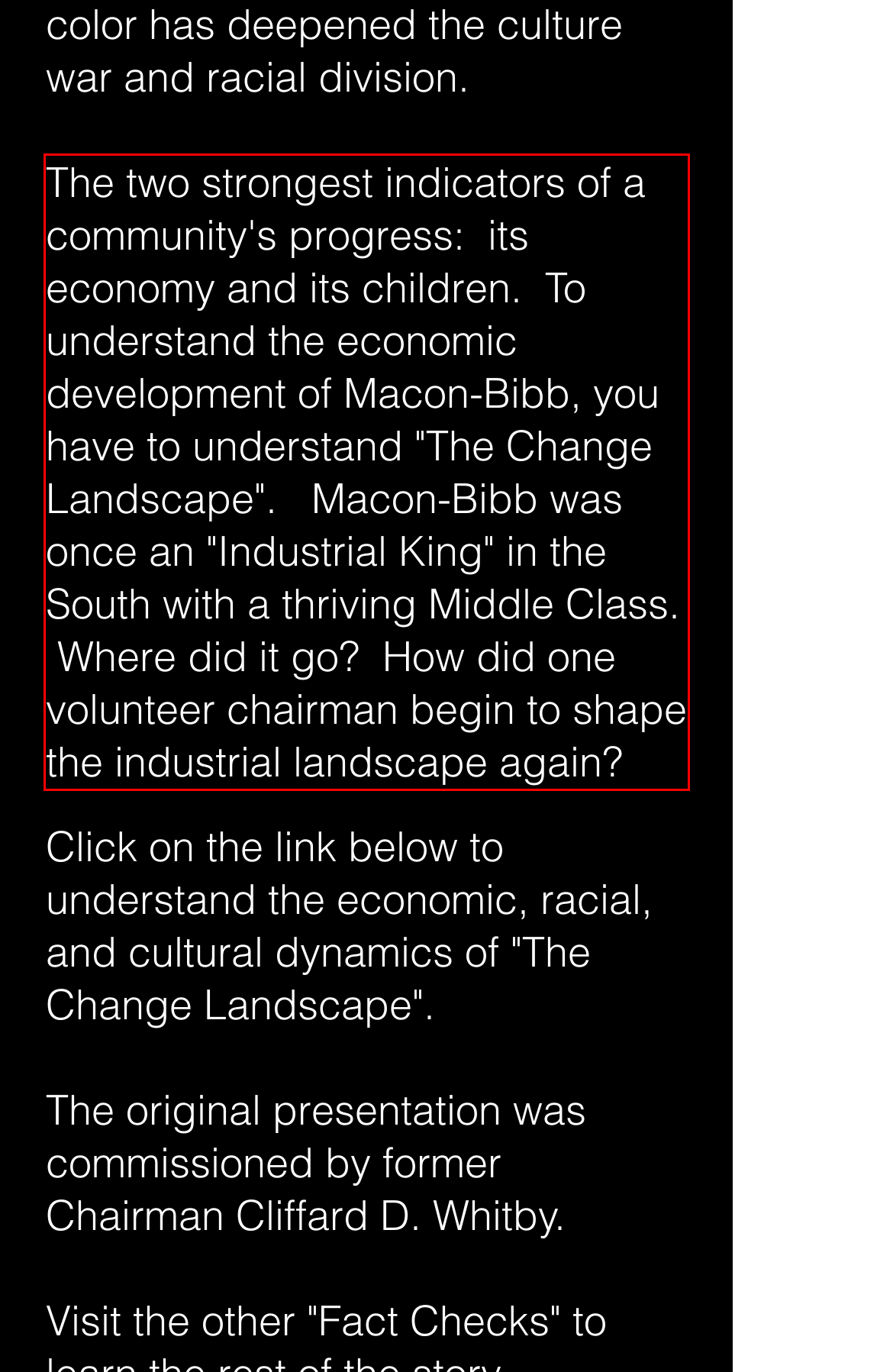You are provided with a webpage screenshot that includes a red rectangle bounding box. Extract the text content from within the bounding box using OCR.

The two strongest indicators of a community's progress: its economy and its children. To understand the economic development of Macon-Bibb, you have to understand "The Change Landscape". Macon-Bibb was once an "Industrial King" in the South with a thriving Middle Class. Where did it go? How did one volunteer chairman begin to shape the industrial landscape again?